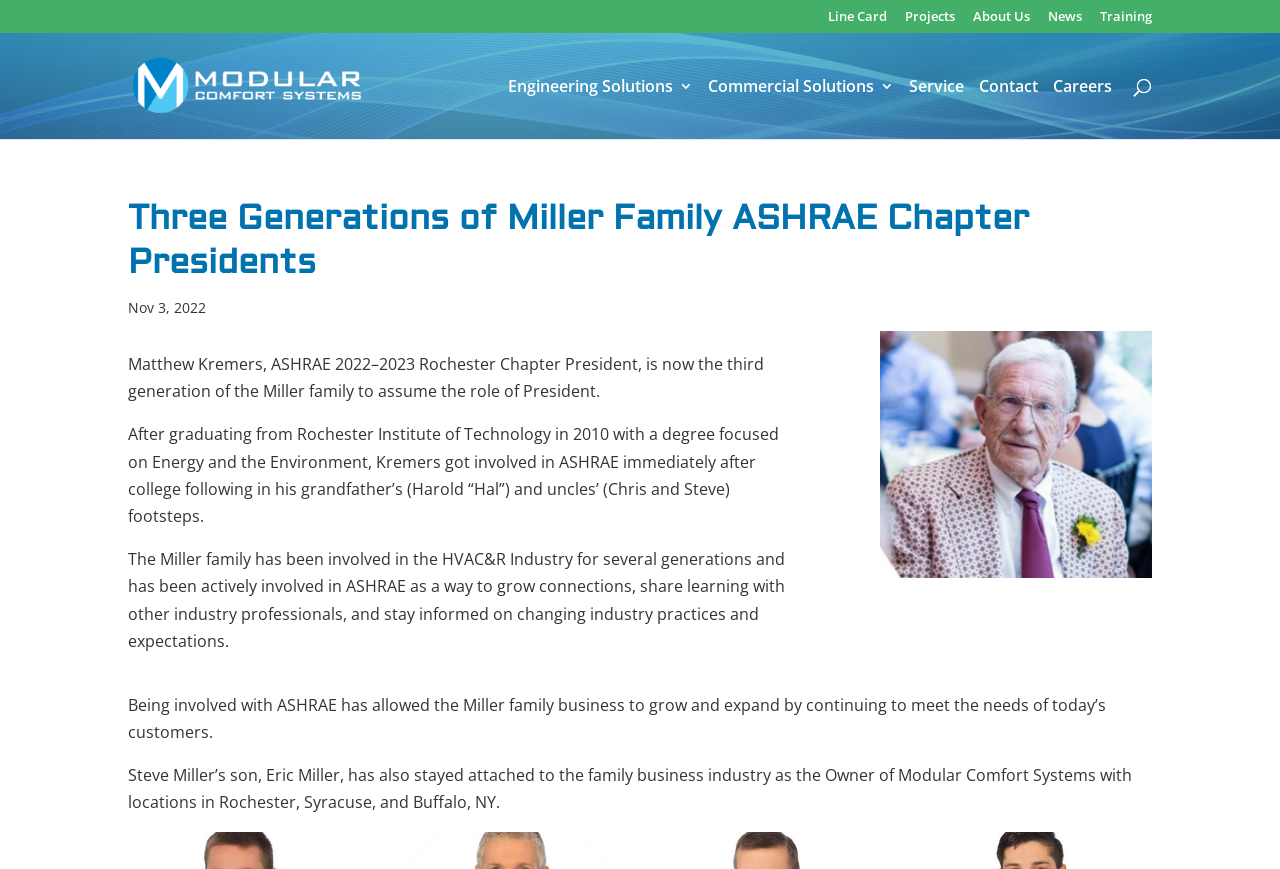Highlight the bounding box of the UI element that corresponds to this description: "name="s" placeholder="Search …" title="Search for:"".

[0.157, 0.037, 0.877, 0.039]